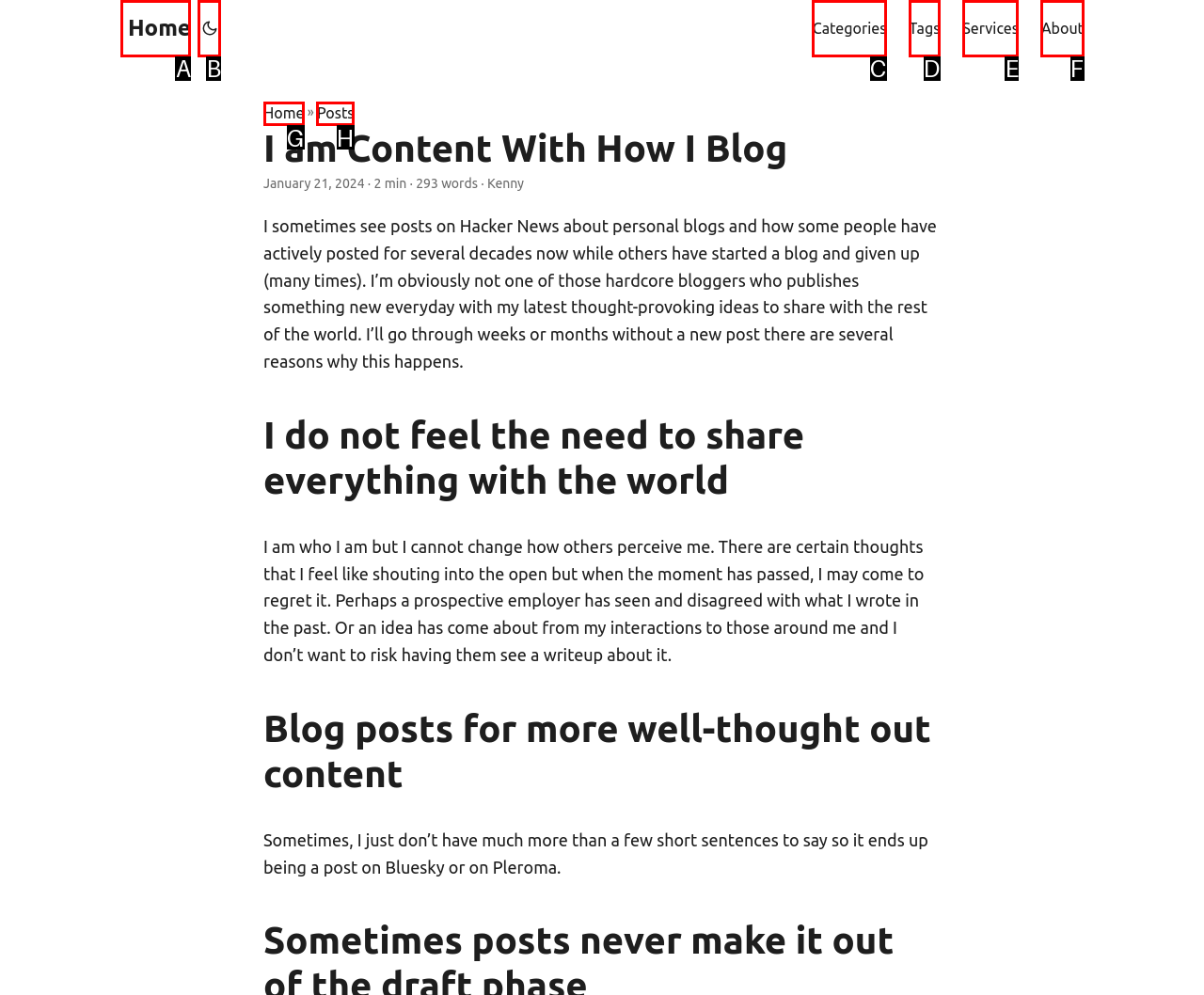Select the letter that corresponds to the UI element described as: About
Answer by providing the letter from the given choices.

F